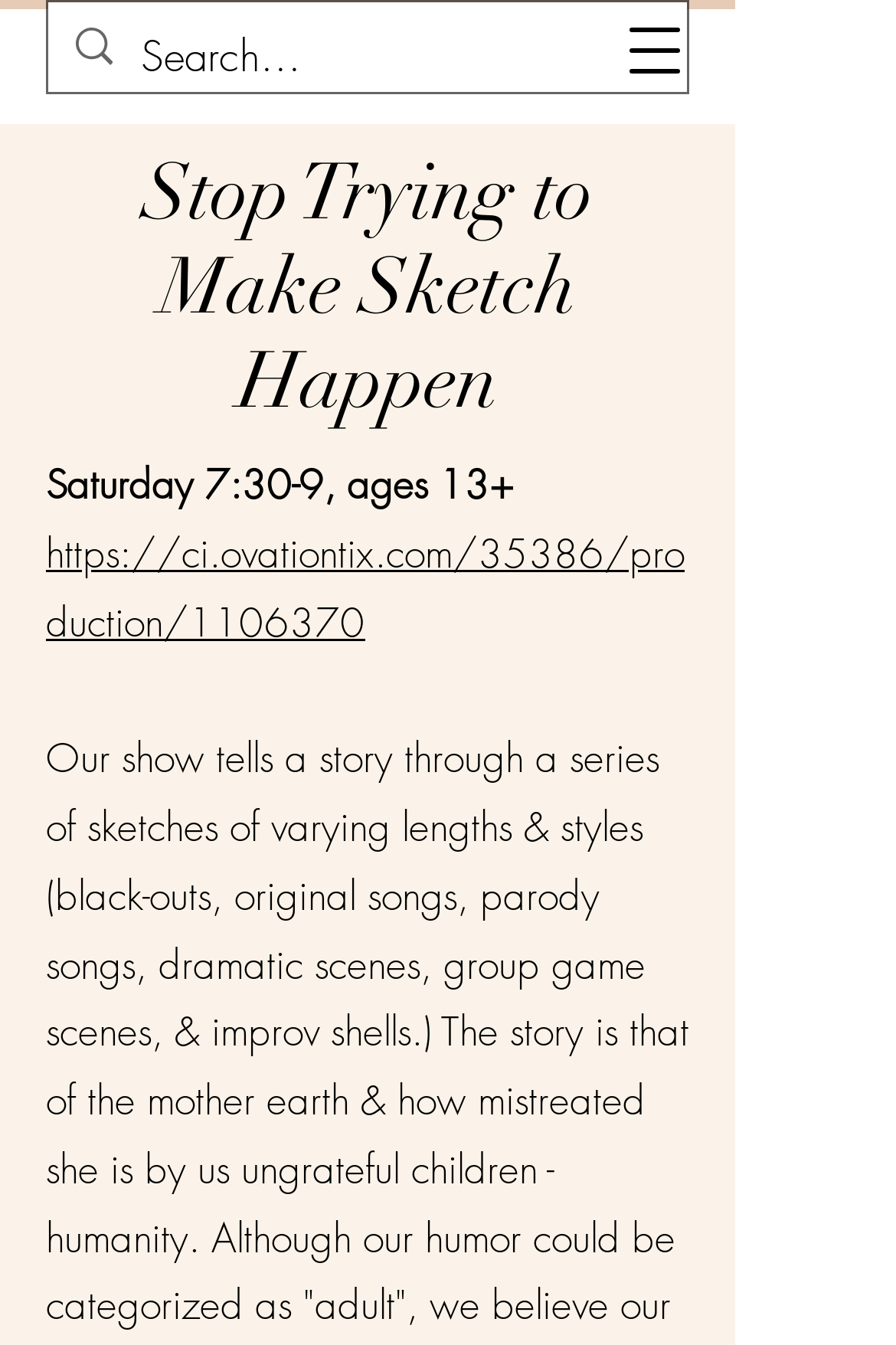Is there an image on the webpage?
Using the image, respond with a single word or phrase.

Yes